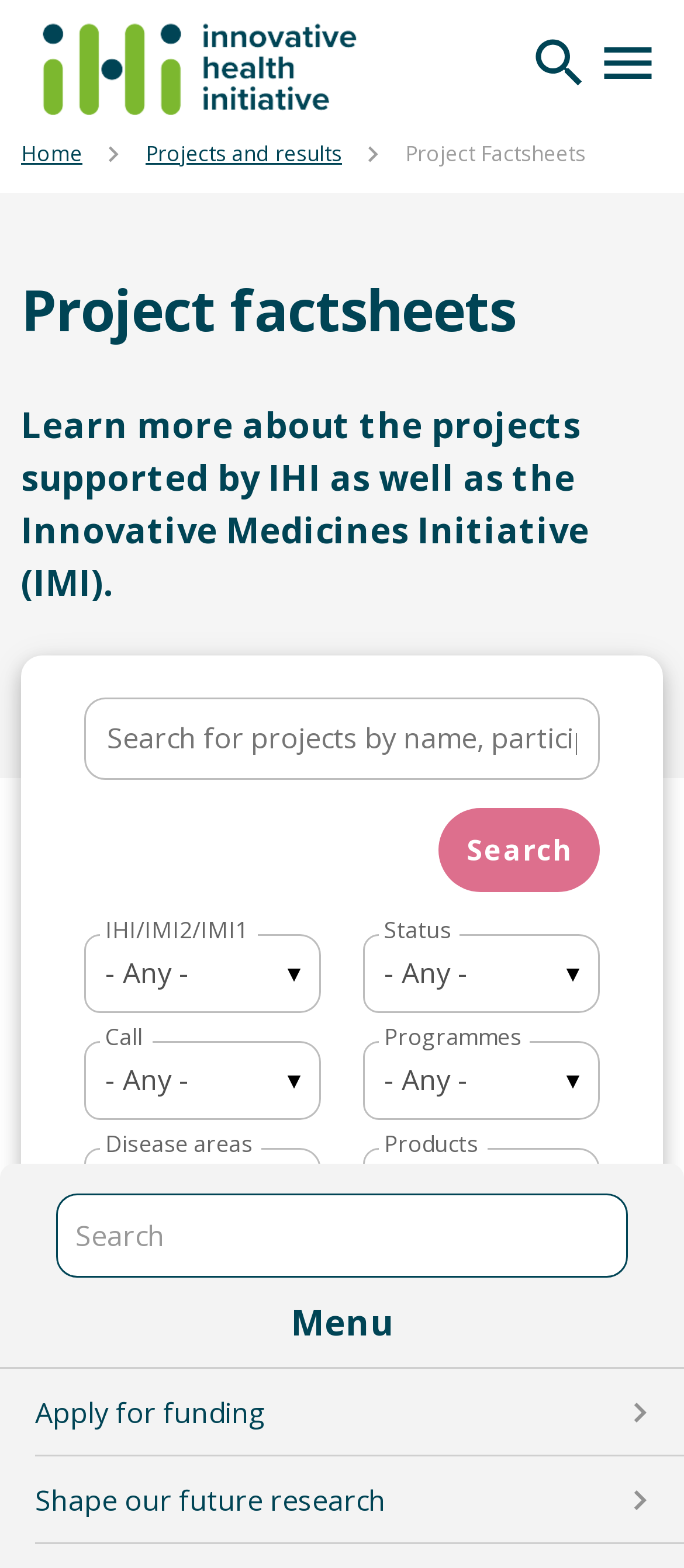Find the bounding box coordinates for the element that must be clicked to complete the instruction: "Click the Home button". The coordinates should be four float numbers between 0 and 1, indicated as [left, top, right, bottom].

[0.062, 0.014, 0.533, 0.074]